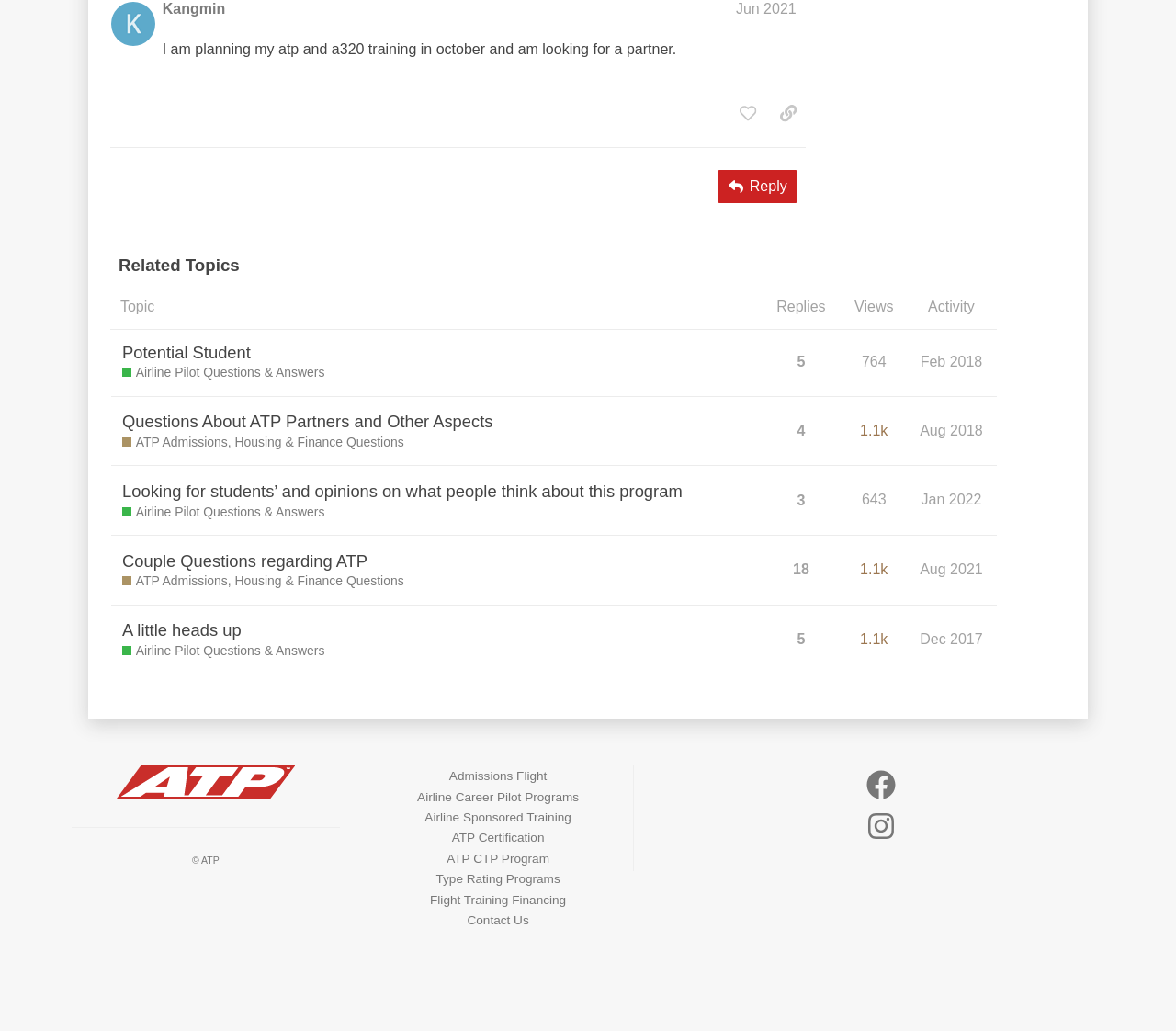Given the description "Contact Us", determine the bounding box of the corresponding UI element.

[0.397, 0.886, 0.45, 0.899]